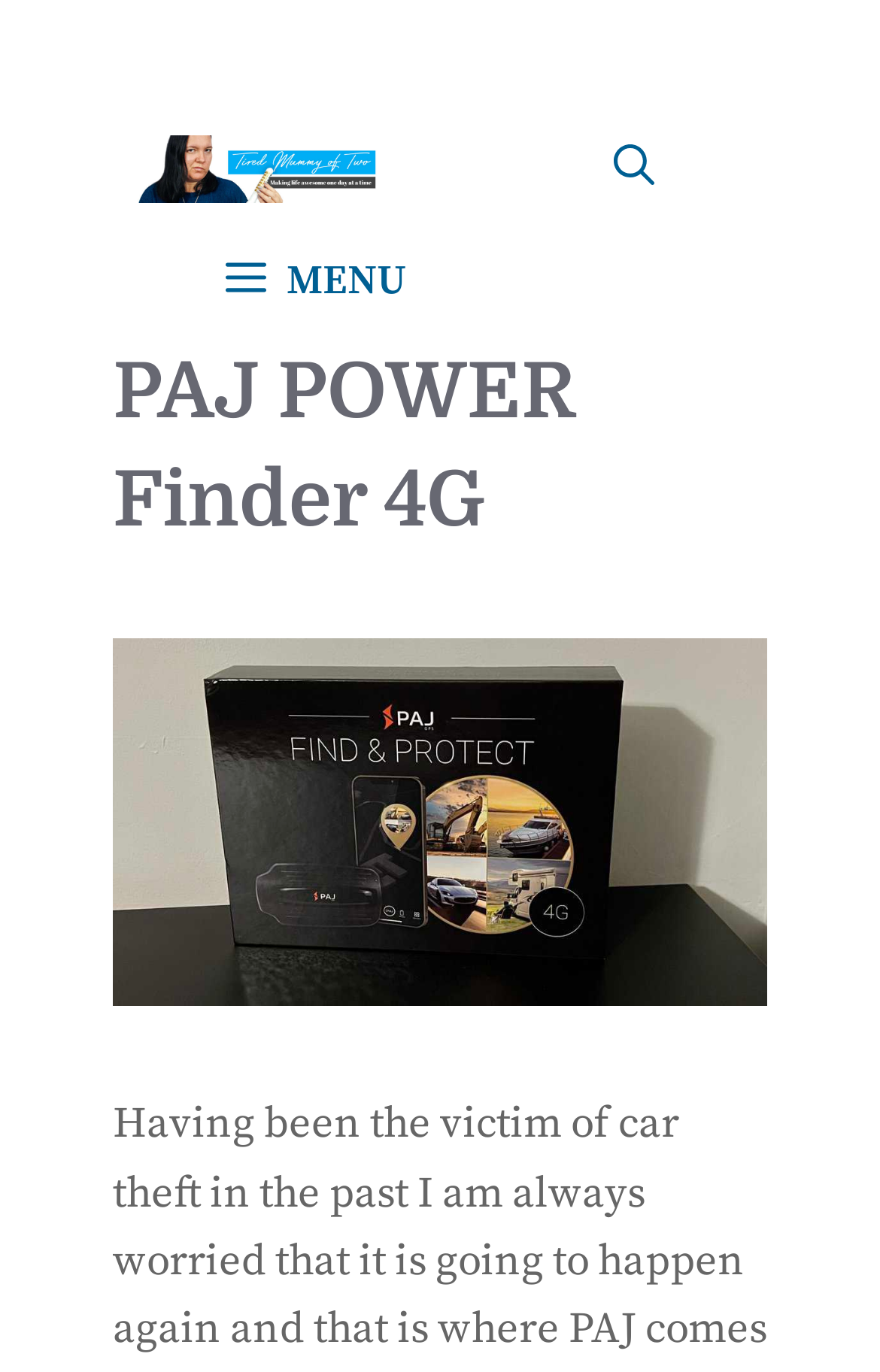Use a single word or phrase to respond to the question:
Is the menu expanded?

No